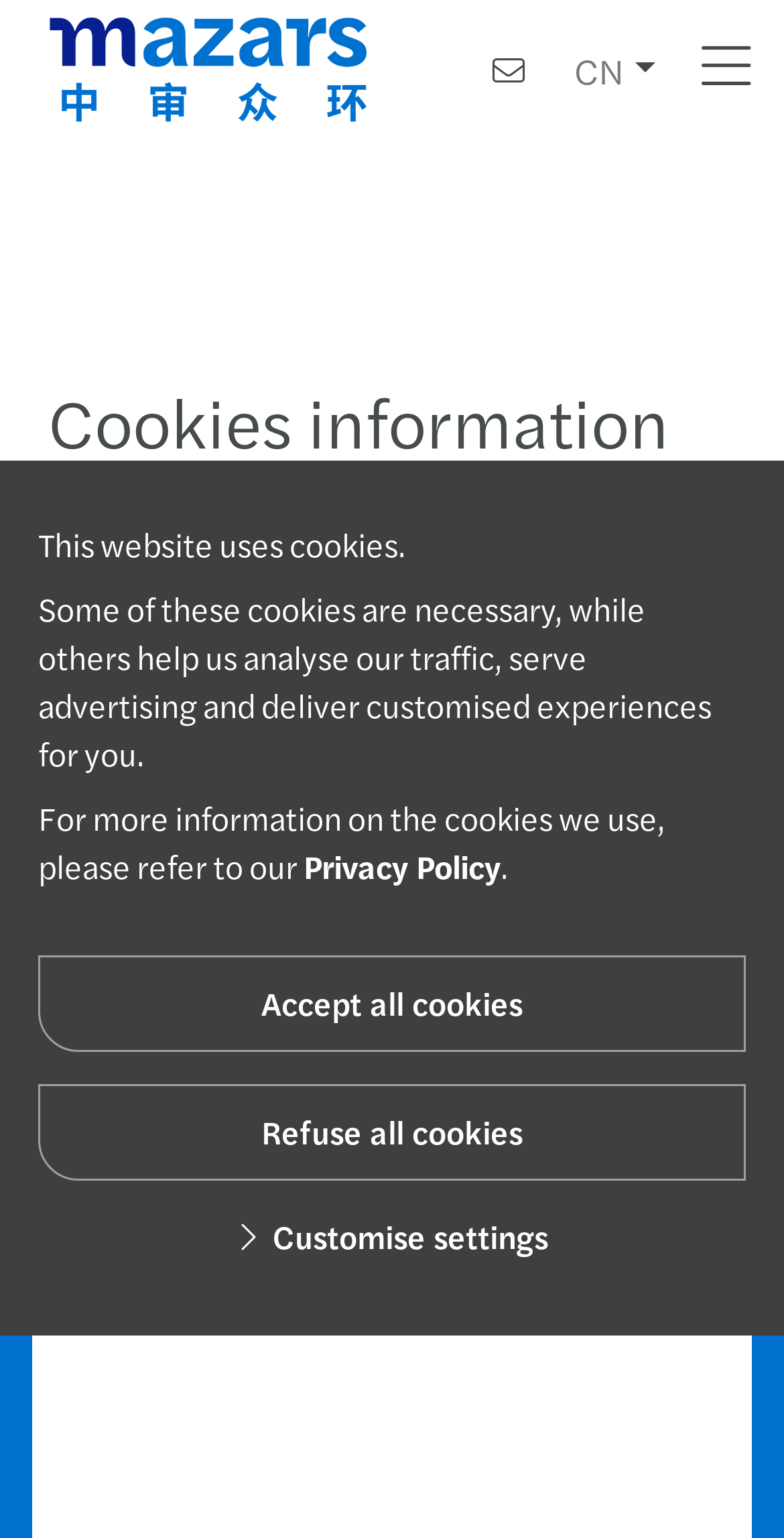What is the purpose of the search box?
Using the image as a reference, give a one-word or short phrase answer.

To search the website